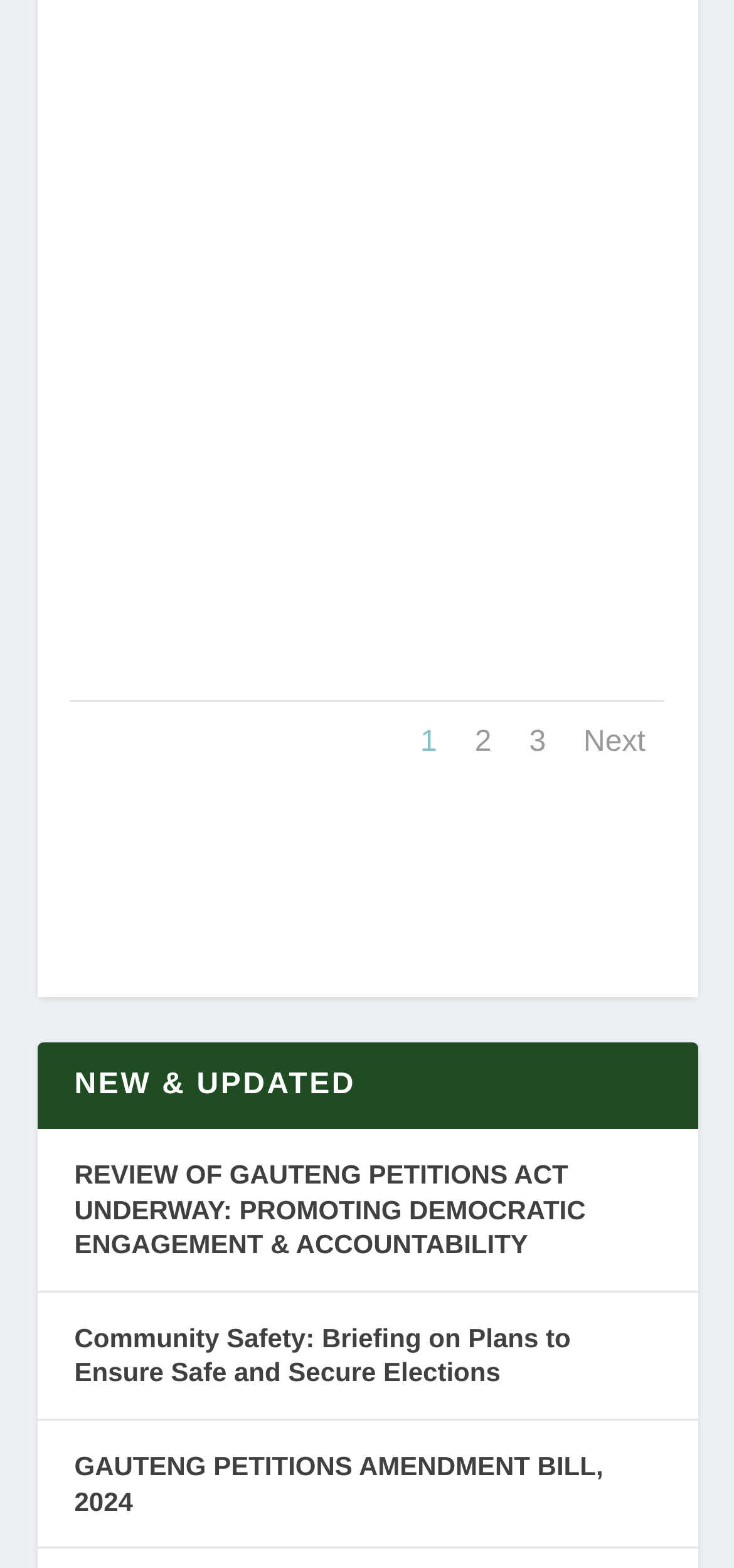Point out the bounding box coordinates of the section to click in order to follow this instruction: "Go to the 'GAUTENG PETITIONS AMENDMENT BILL, 2024' page".

[0.101, 0.925, 0.822, 0.967]